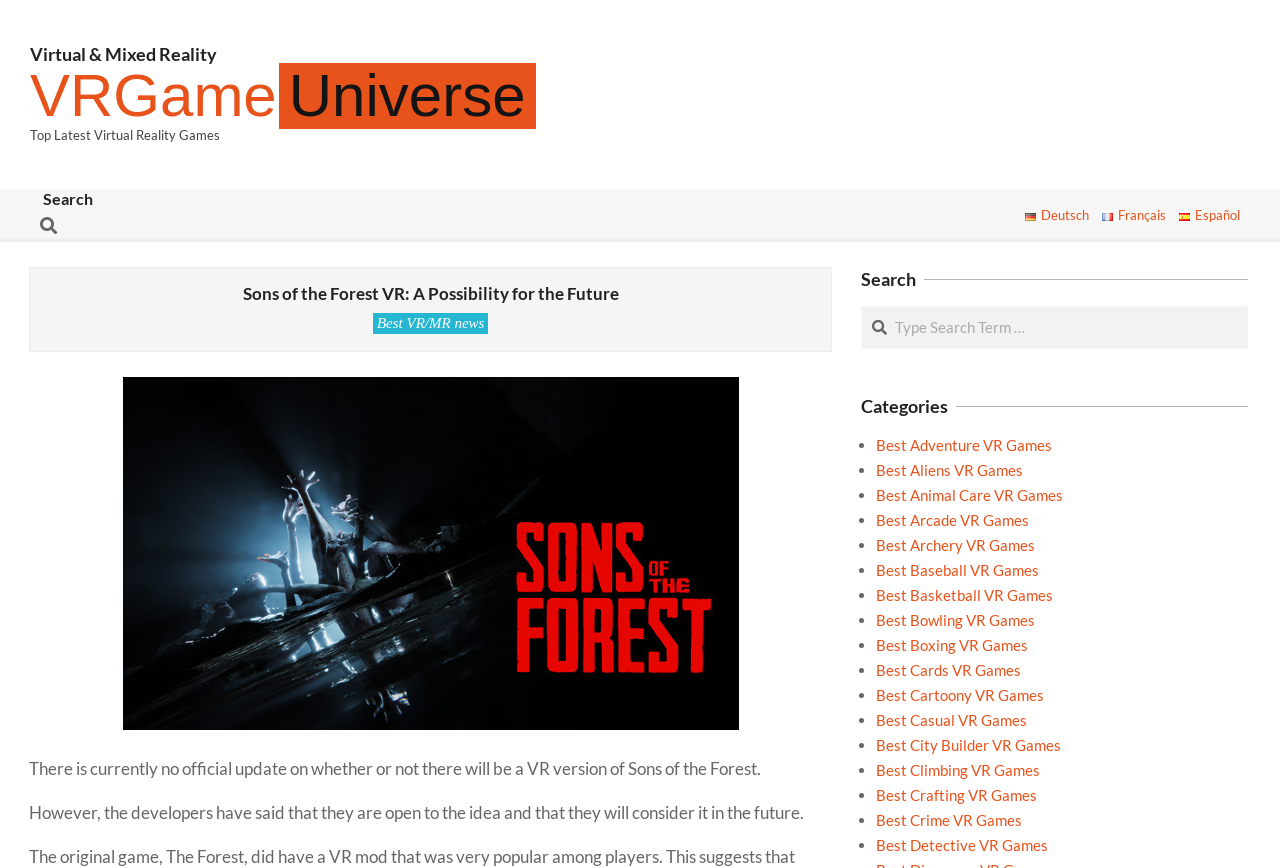Find the bounding box coordinates for the HTML element described as: "Best VR/MR news". The coordinates should consist of four float values between 0 and 1, i.e., [left, top, right, bottom].

[0.291, 0.361, 0.382, 0.385]